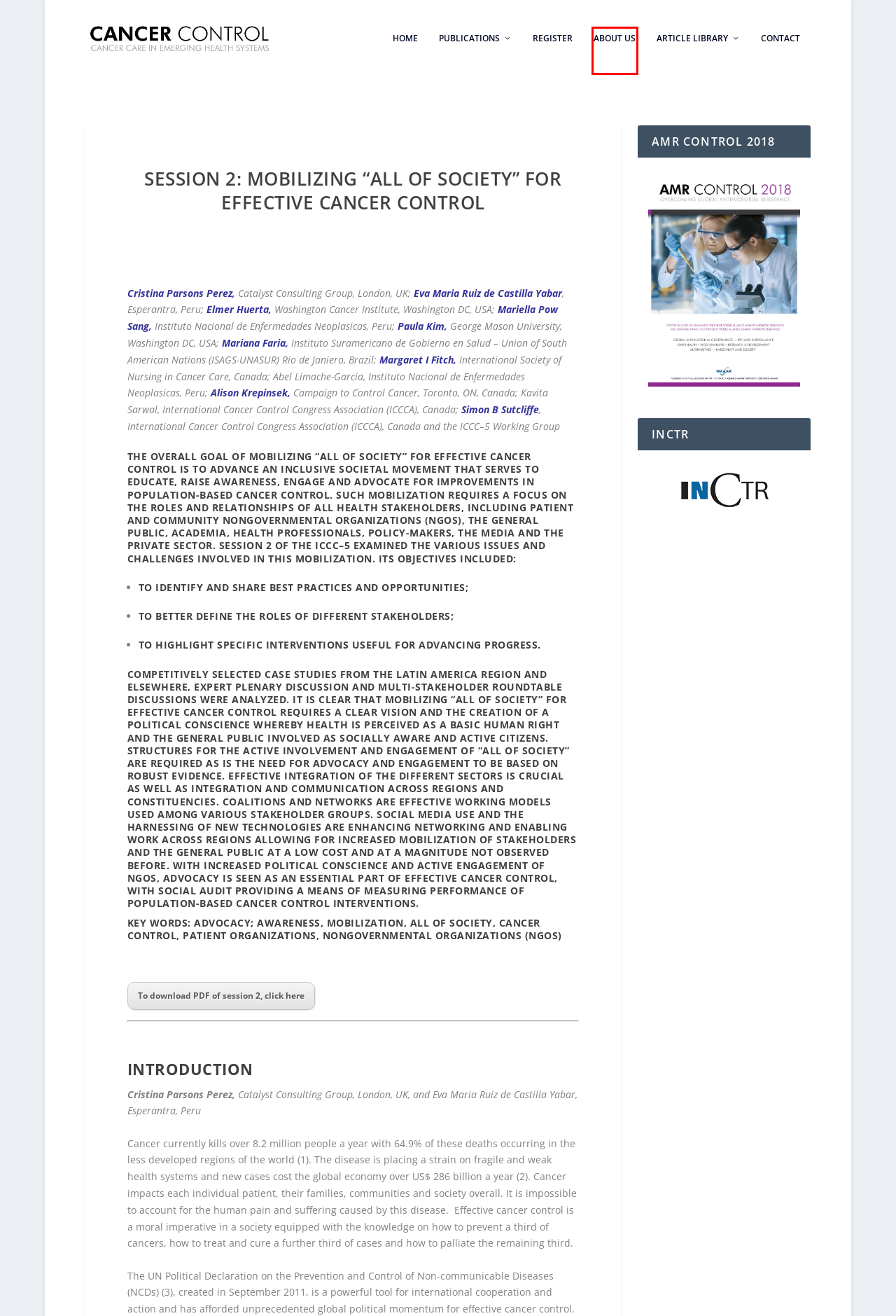You have a screenshot showing a webpage with a red bounding box highlighting an element. Choose the webpage description that best fits the new webpage after clicking the highlighted element. The descriptions are:
A. About us - Cancer Control
B. Session 1: Improving and sustaining prevention in cancer control - Cancer Control
C. Contact - Cancer Control
D. 2022 - Cancer Control
E. Publications - Cancer Control
F. AMR Control
G. Article Library - Cancer Control
H. Homepage - Cancer Control

A